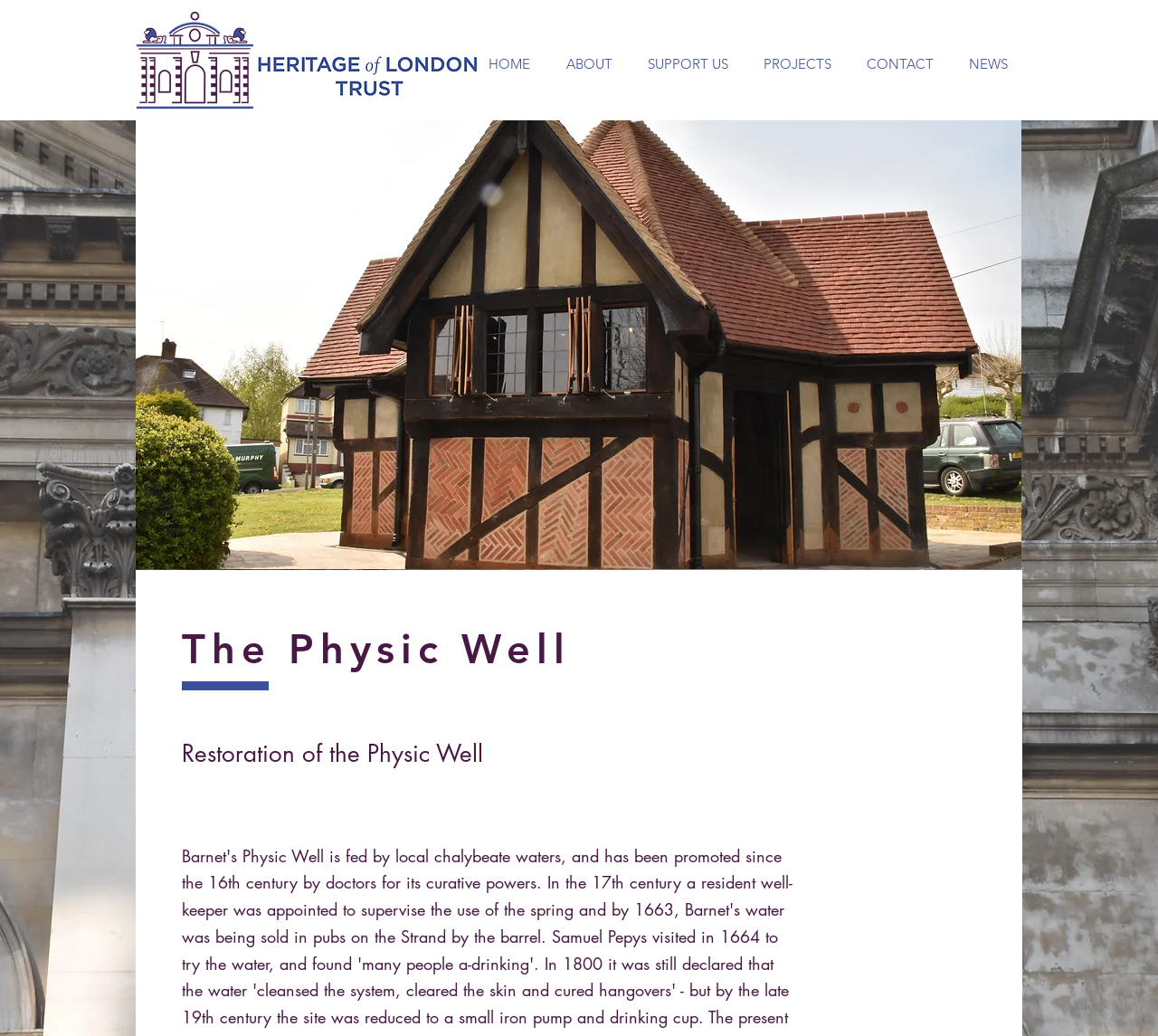What is the current project of HOLT?
Refer to the screenshot and answer in one word or phrase.

Restoration of the Physic Well